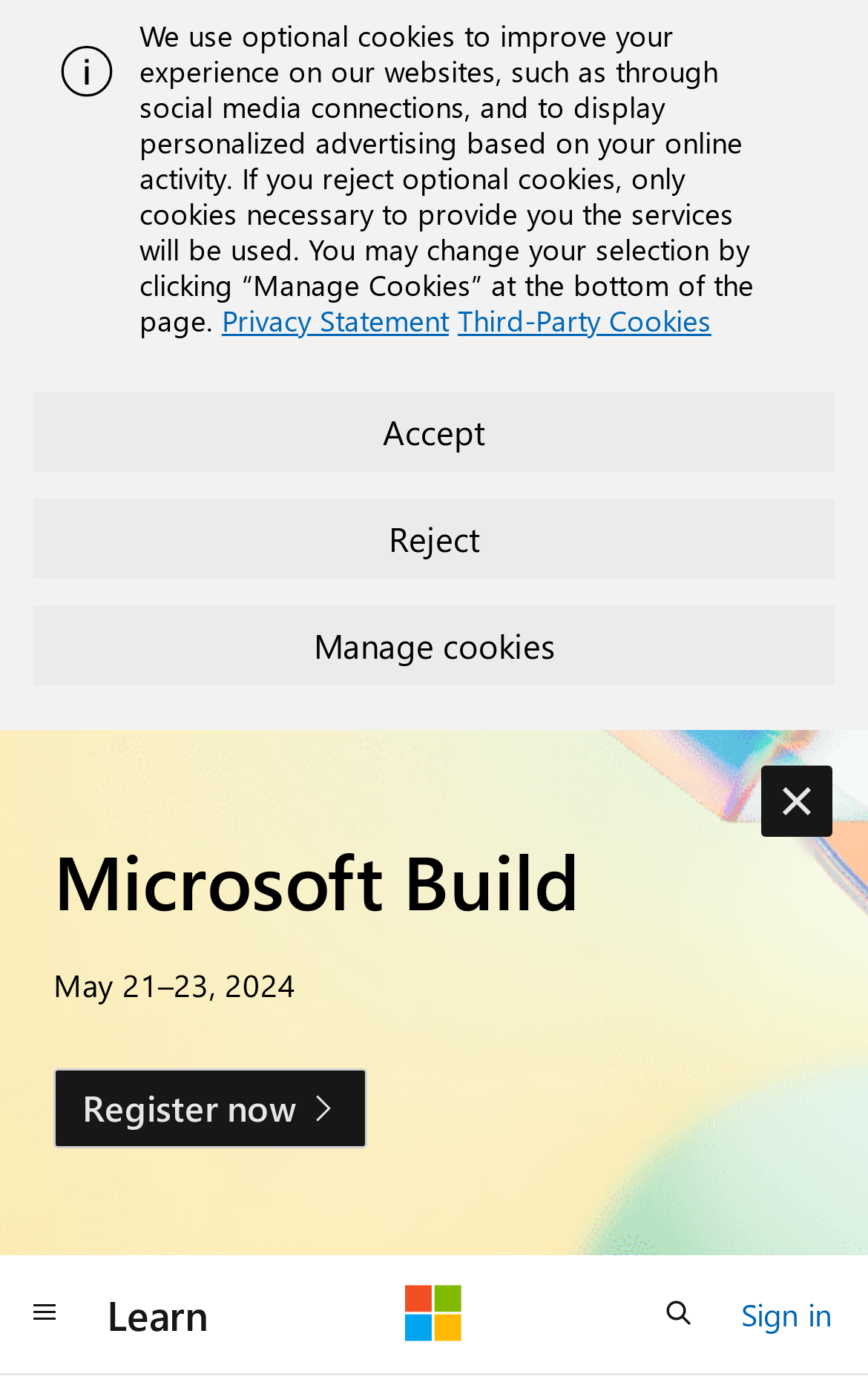Find the bounding box coordinates of the clickable region needed to perform the following instruction: "learn more". The coordinates should be provided as four float numbers between 0 and 1, i.e., [left, top, right, bottom].

[0.103, 0.917, 0.262, 0.977]